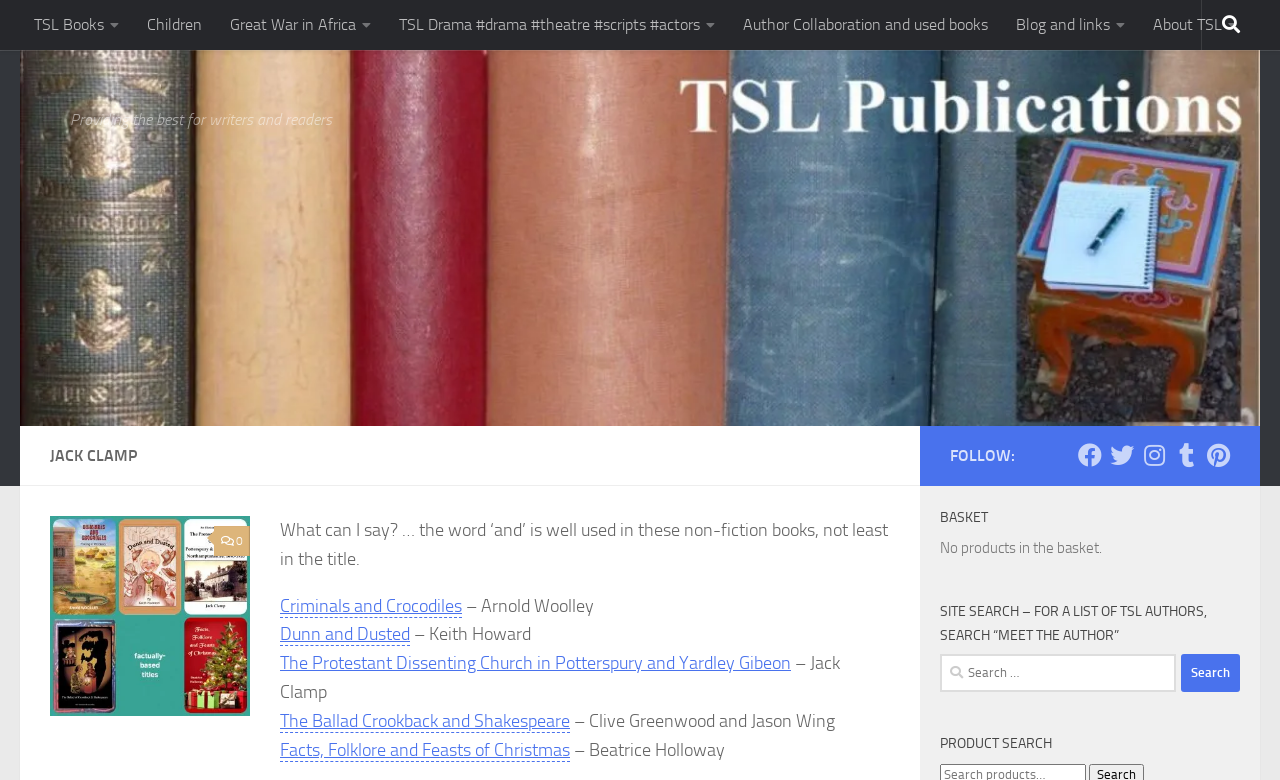Using details from the image, please answer the following question comprehensively:
How many social media platforms can you follow TSL on?

I found the 'FOLLOW:' section and counted the number of social media platforms listed, which are Facebook, Twitter, Instagram, Tumblr, and Pinterest.